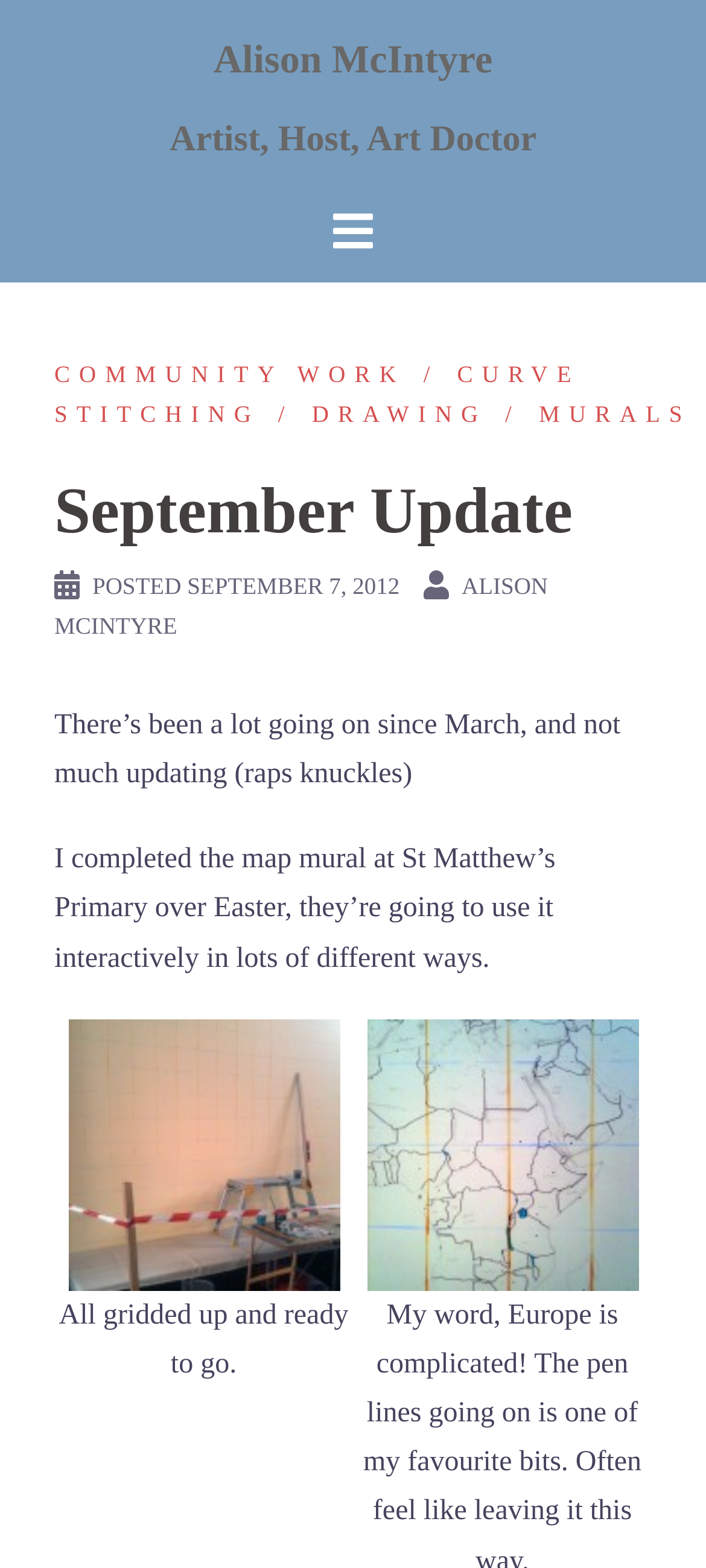Can you find the bounding box coordinates for the element to click on to achieve the instruction: "View community work"?

[0.077, 0.23, 0.574, 0.248]